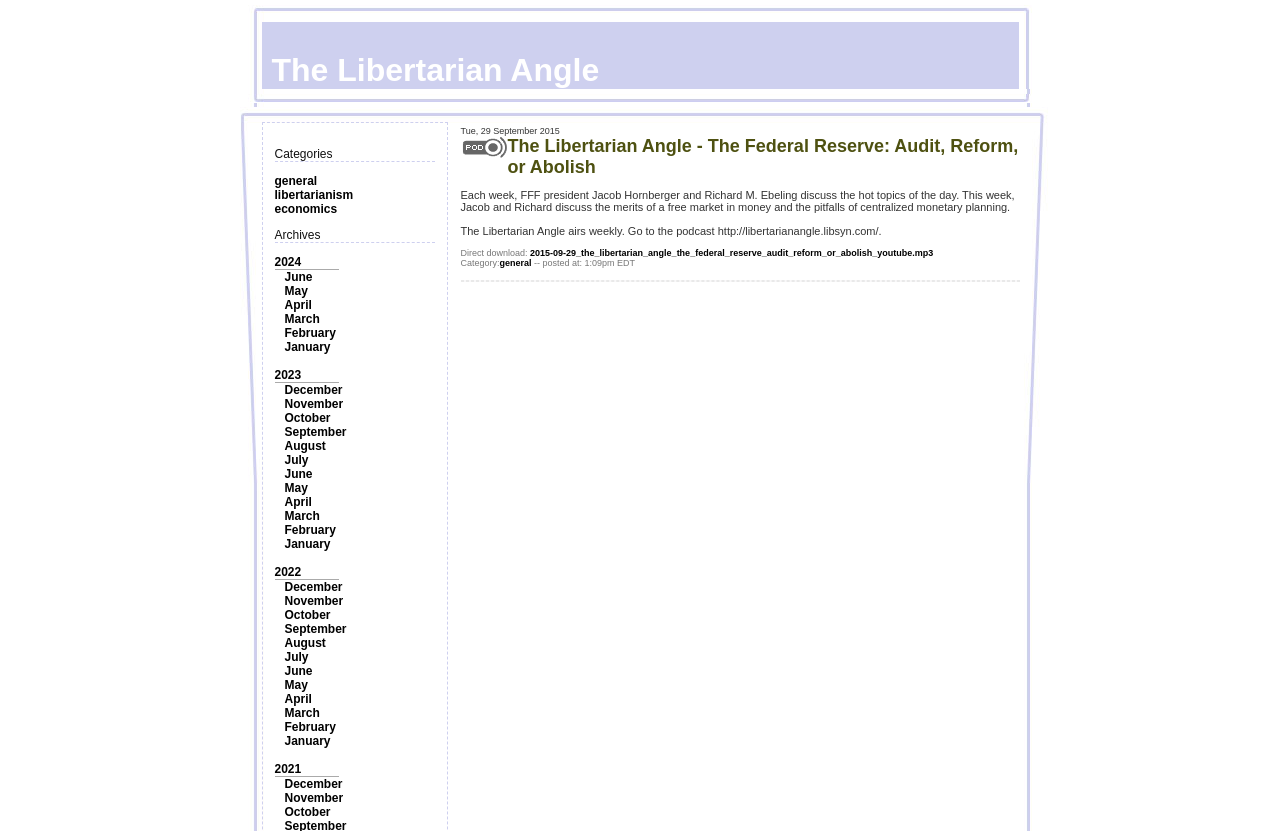What is the format of the podcast?
Examine the image and provide an in-depth answer to the question.

Although it's not explicitly stated, I can infer that the podcast is in audio format because there is a link to download an MP3 file, which is a common audio file format.